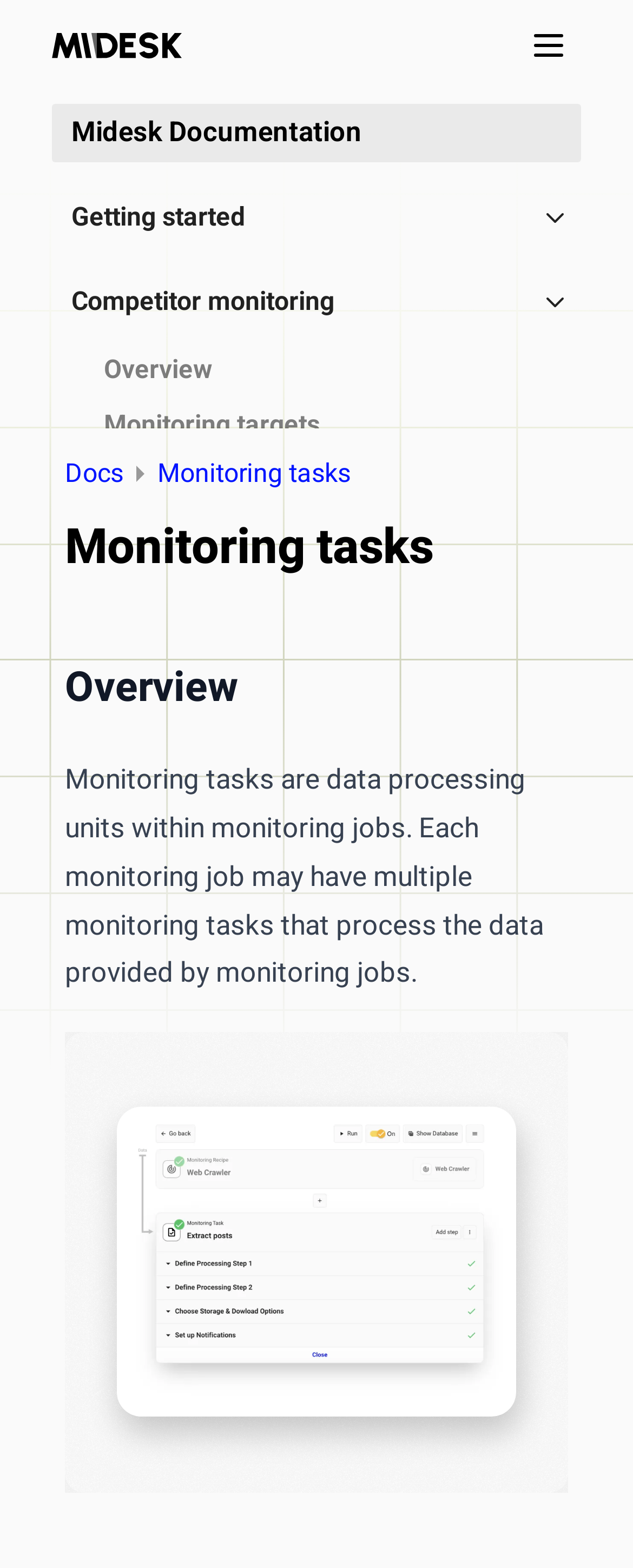How many sections are there in the documentation?
Offer a detailed and exhaustive answer to the question.

There are five sections in the documentation, which are 'Getting started', 'Competitor monitoring', 'News monitoring and management', 'Competitive & market data management', and 'Report management'. These sections are indicated by static text elements with corresponding images.